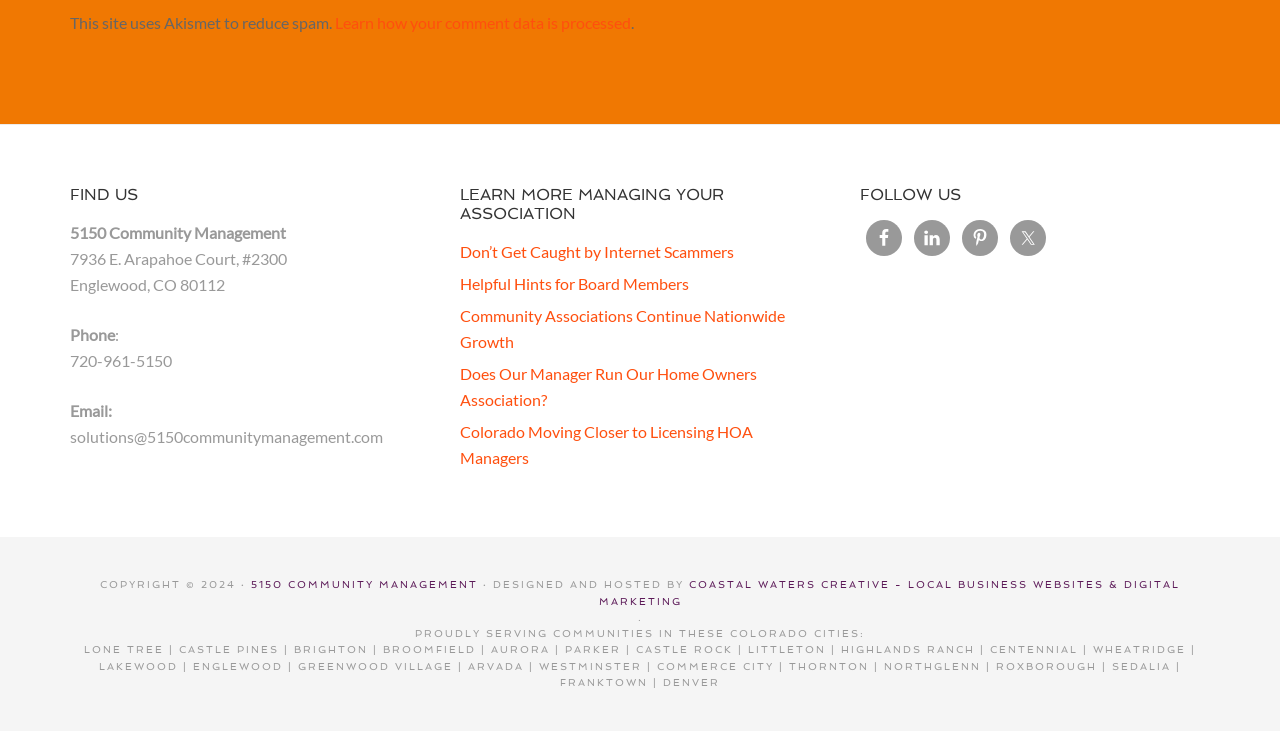How many social media platforms are listed?
Answer with a single word or short phrase according to what you see in the image.

4